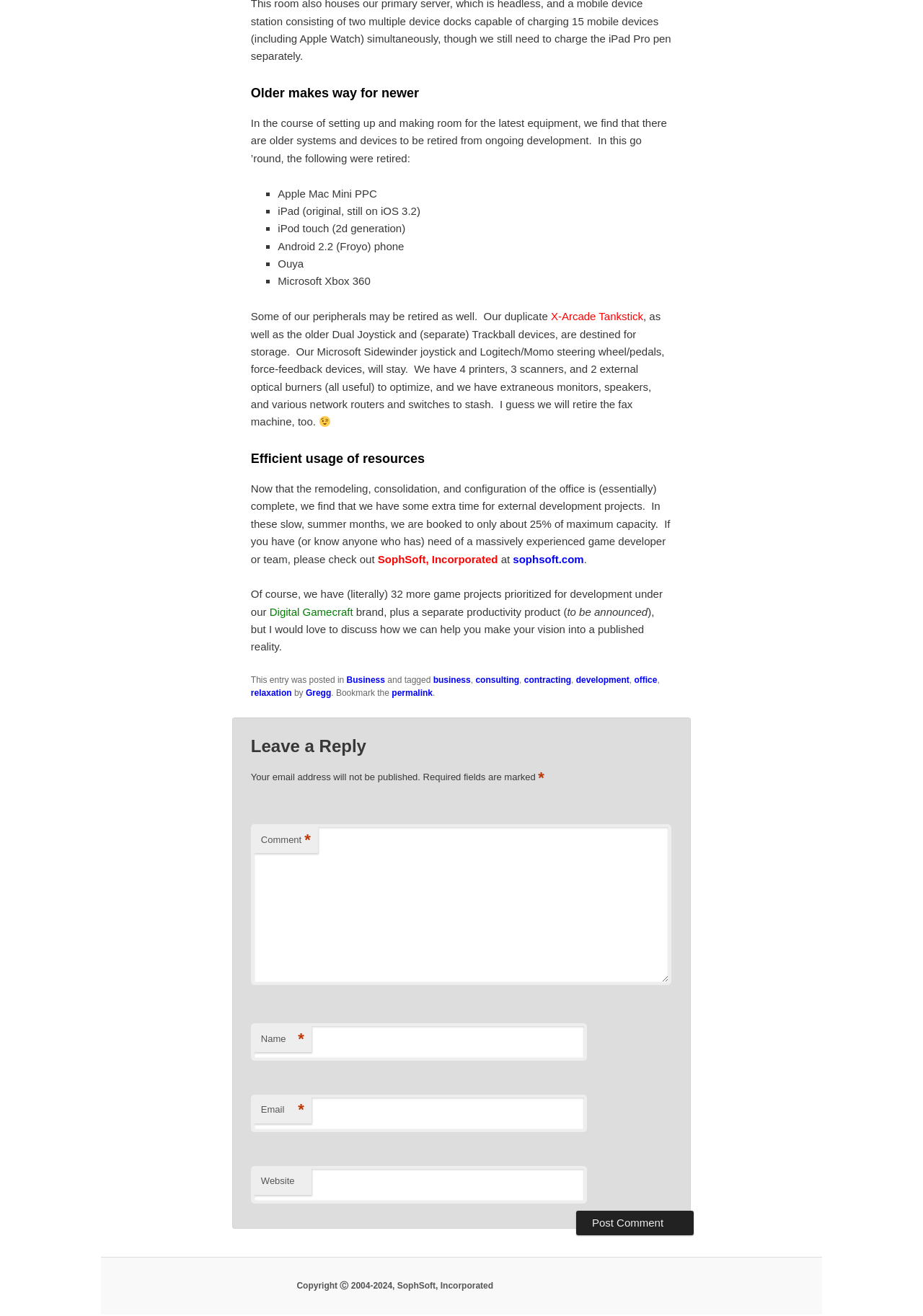Can you show the bounding box coordinates of the region to click on to complete the task described in the instruction: "Click the 'business' link"?

[0.375, 0.513, 0.417, 0.521]